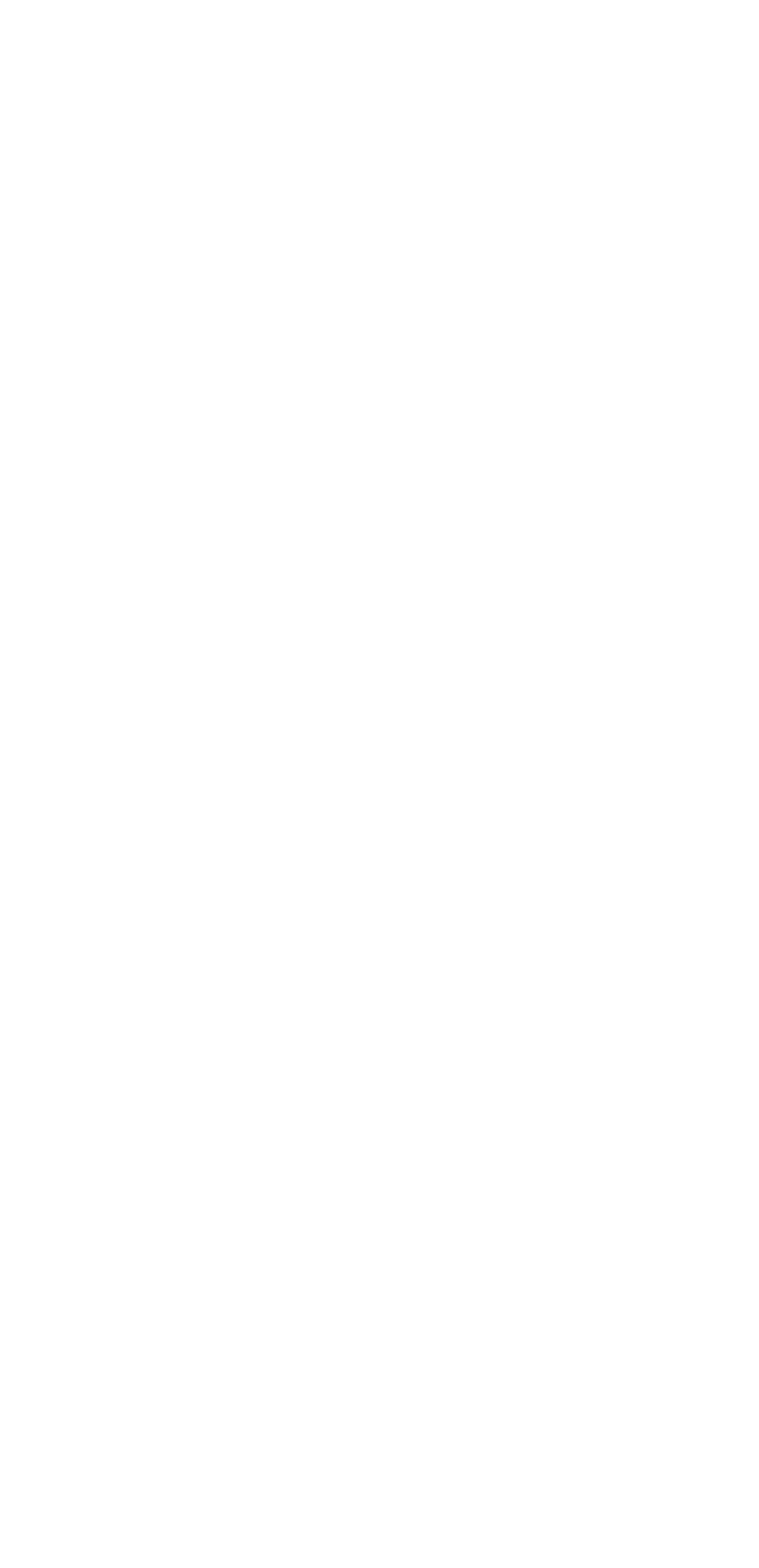Answer the following in one word or a short phrase: 
How many image icons are used for social media links?

5